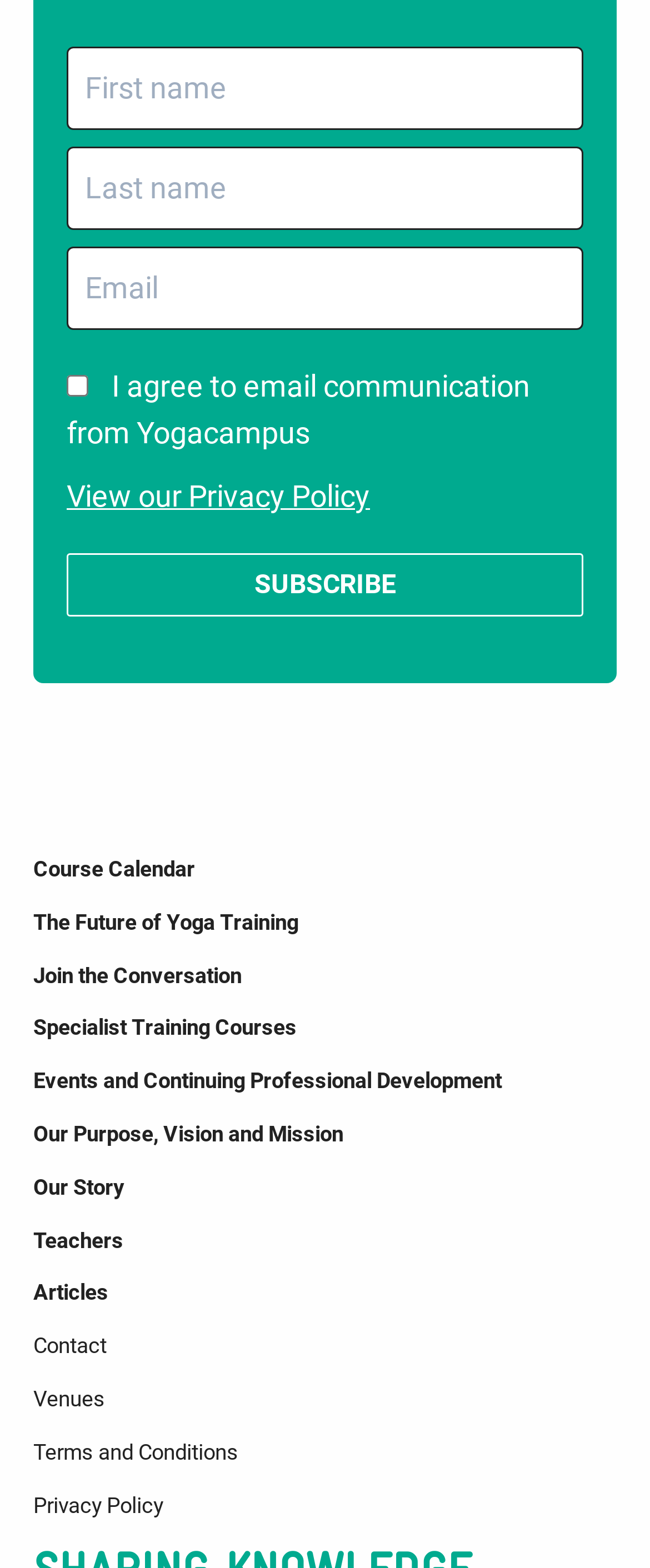Locate the bounding box coordinates of the area you need to click to fulfill this instruction: 'Check the agreement checkbox'. The coordinates must be in the form of four float numbers ranging from 0 to 1: [left, top, right, bottom].

[0.103, 0.239, 0.136, 0.253]